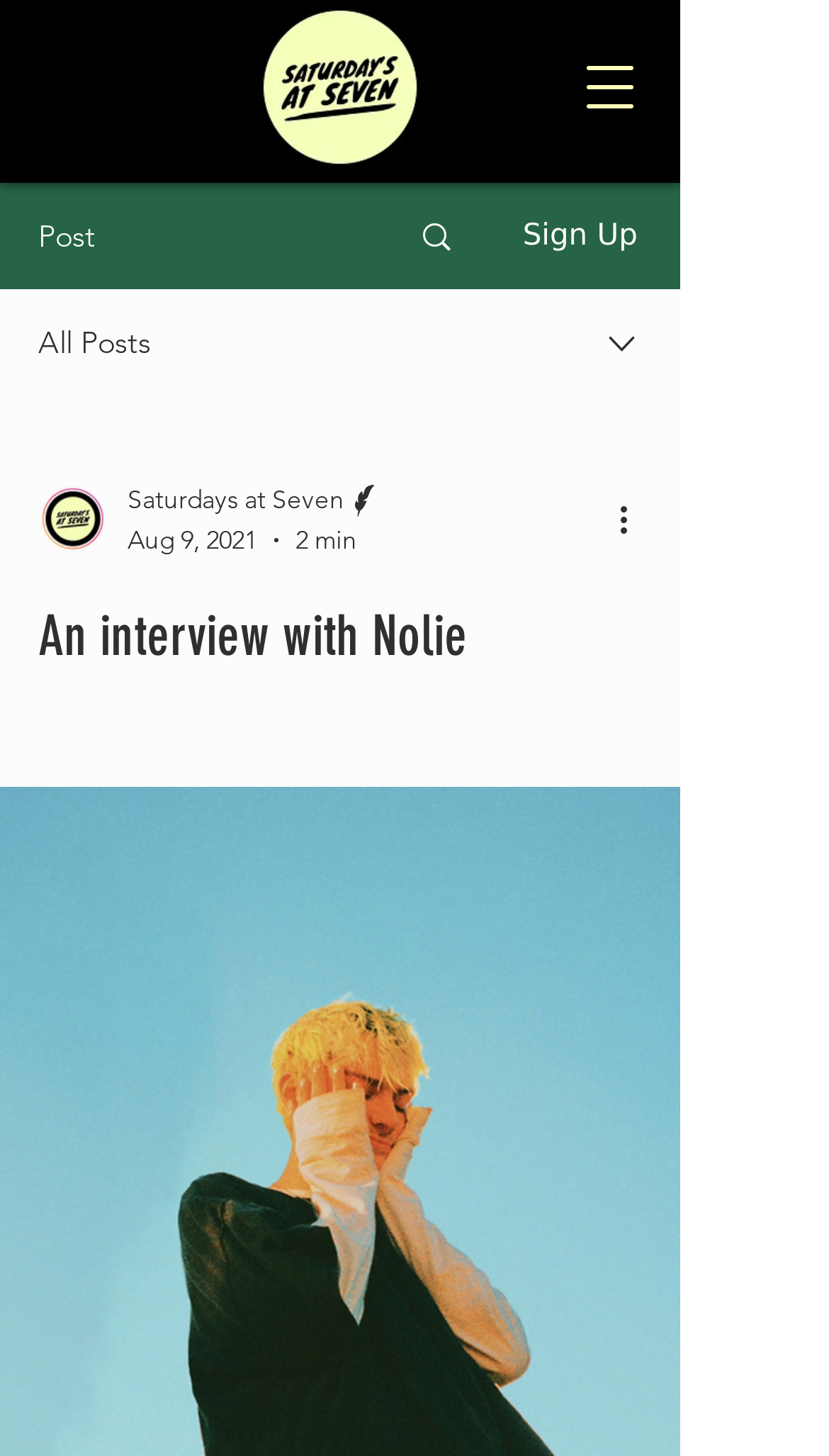Please provide a comprehensive answer to the question based on the screenshot: What is the purpose of the button on the top-right corner?

I identified a button element with the text 'Open navigation menu' located at the top-right corner of the webpage, with bounding box coordinates [0.649, 0.02, 0.821, 0.099]. This suggests that clicking this button will open a navigation menu.